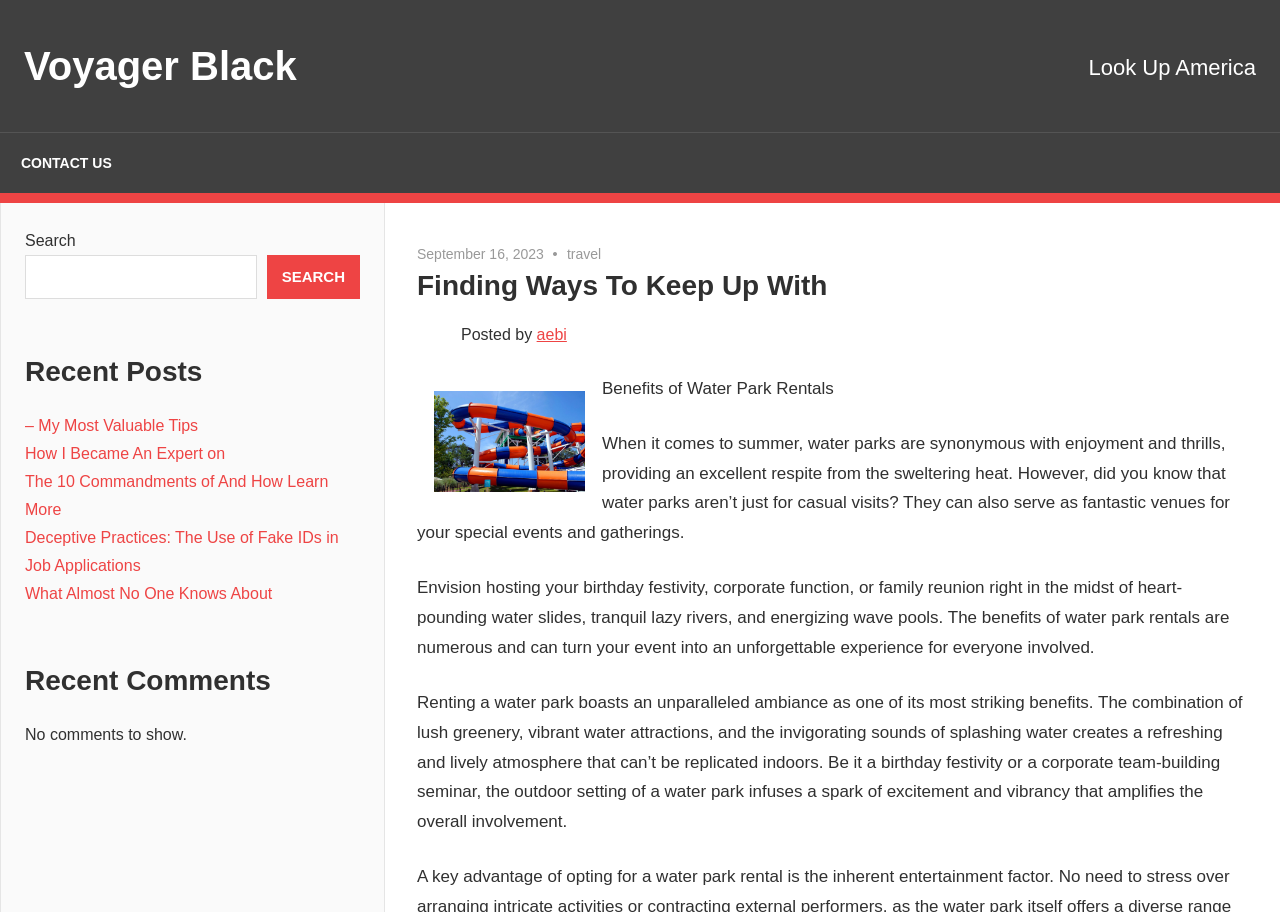What is the topic of the latest article?
Provide a detailed answer to the question using information from the image.

The topic of the latest article can be found in the StaticText element with the text 'Benefits of Water Park Rentals' which is located below the header section of the webpage, indicating that it is the title of the latest article.